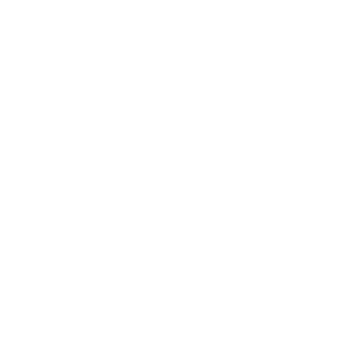Please provide a comprehensive answer to the question based on the screenshot: What is the primary benefit of the Mini Air Cushion Machine's heat sealing capabilities?

The product description emphasizes that the machine's heat sealing capabilities enable consistent quality processing, making it a reliable solution for packaging tasks.